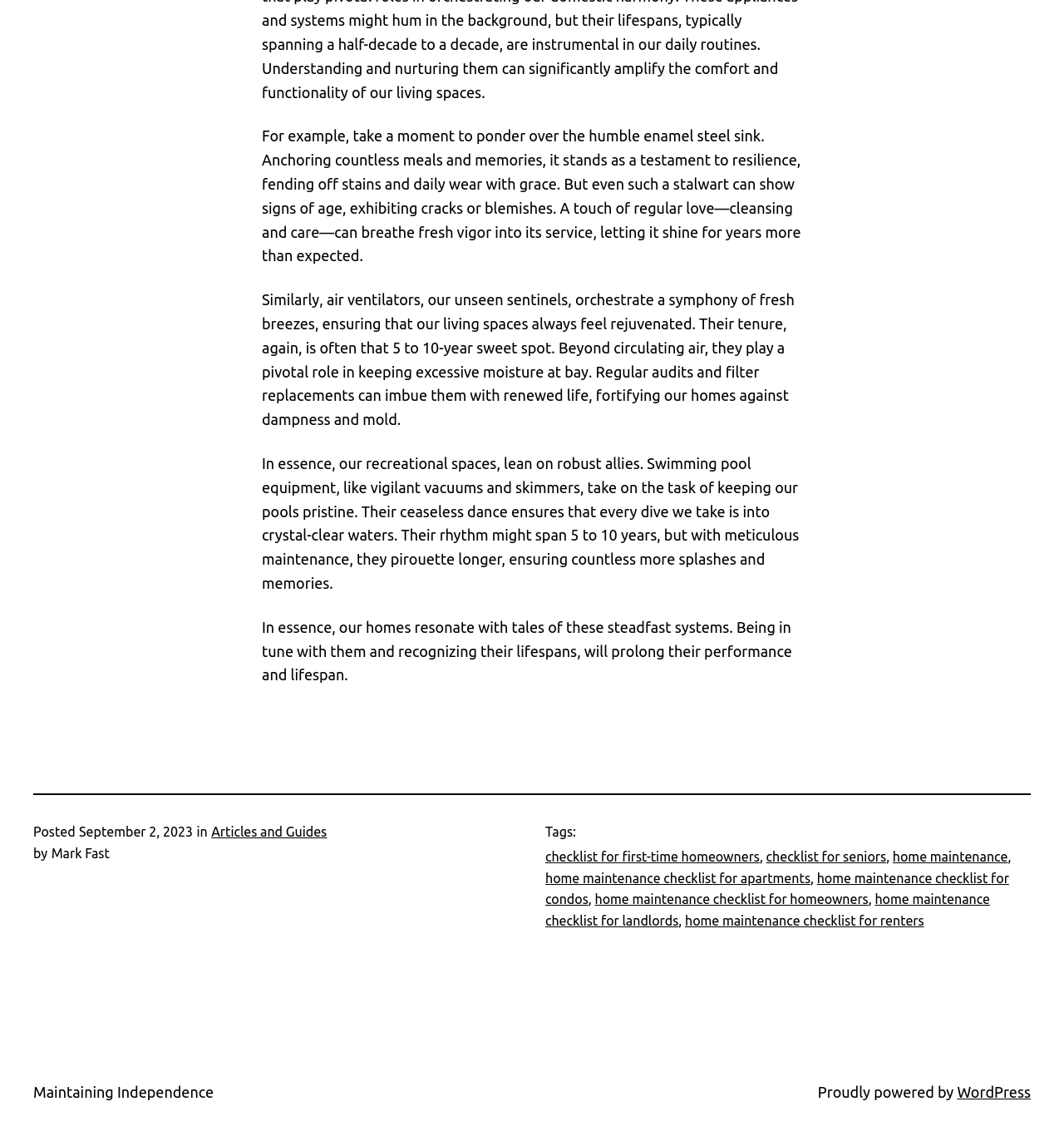For the following element description, predict the bounding box coordinates in the format (top-left x, top-left y, bottom-right x, bottom-right y). All values should be floating point numbers between 0 and 1. Description: Articles and Guides

[0.199, 0.722, 0.307, 0.736]